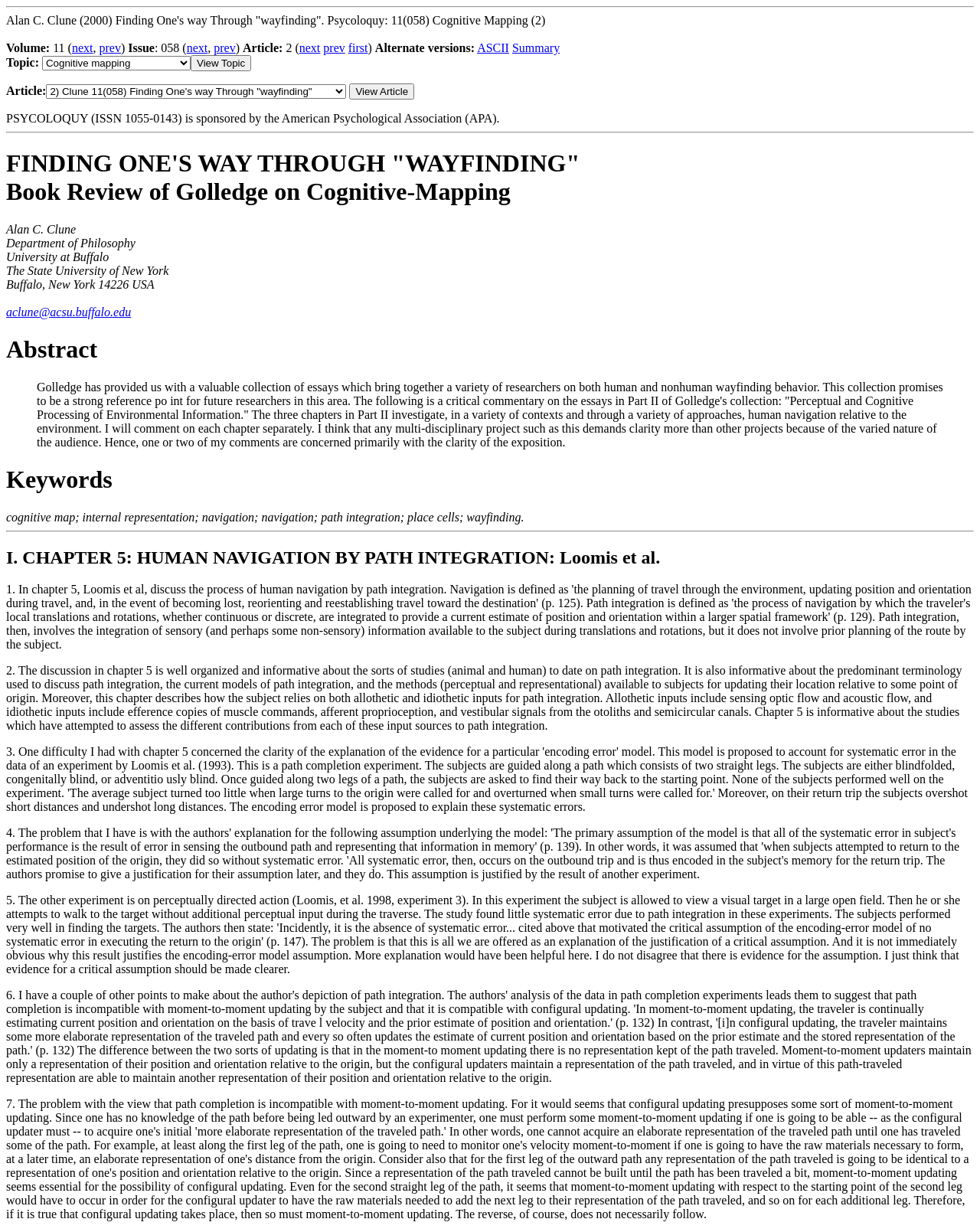Identify the bounding box coordinates of the part that should be clicked to carry out this instruction: "View in ASCII".

[0.487, 0.034, 0.519, 0.044]